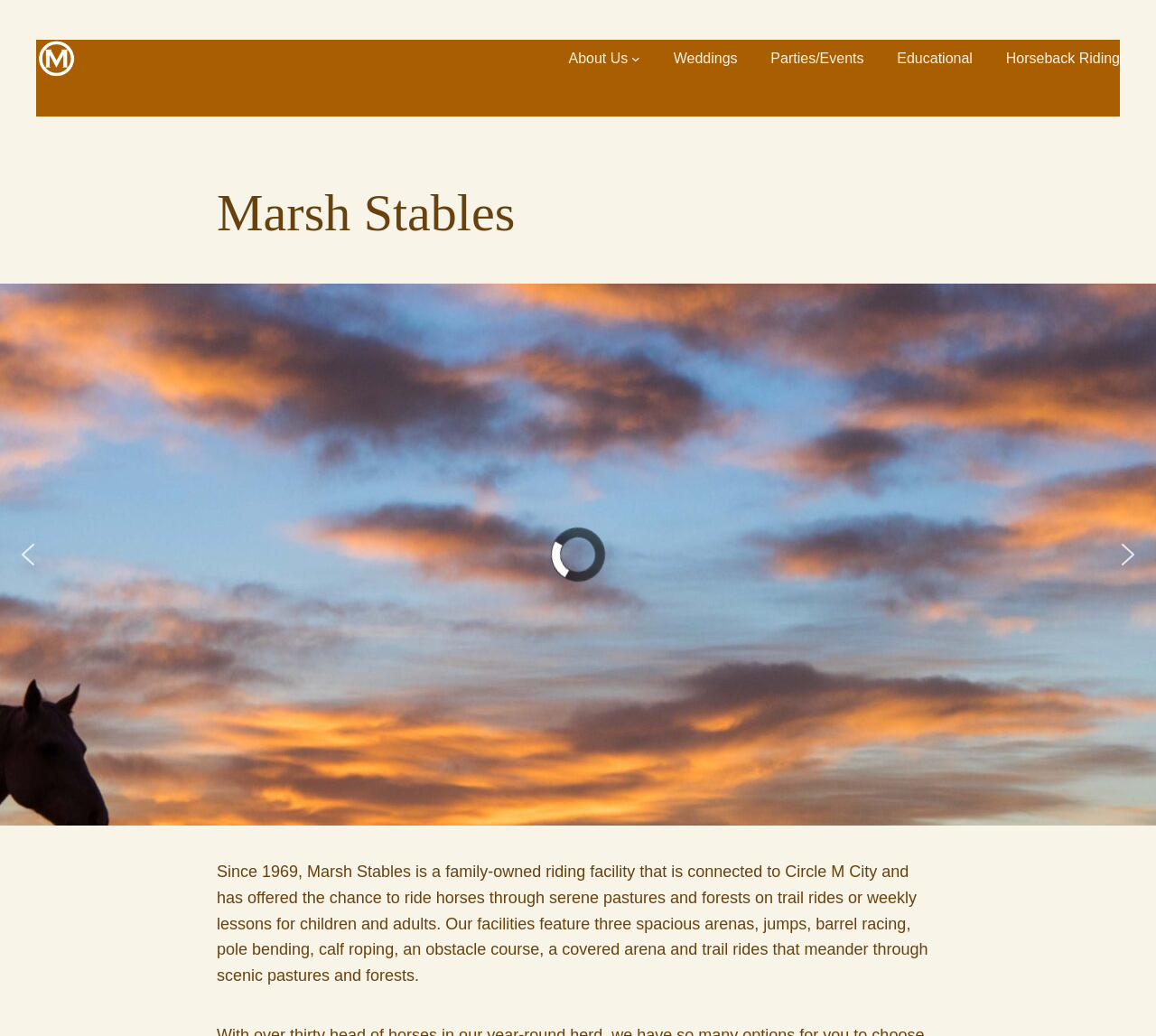Explain the webpage in detail, including its primary components.

The webpage is about Marsh Stables, a family-owned riding facility connected to Circle M City. At the top left corner, there is a Marsh logo in white. To the right of the logo, there is a navigation menu labeled "MENU" with several links, including "About Us", "Weddings", "Parties/Events", "Educational", and "Horseback Riding". Each link has a corresponding submenu button.

Below the navigation menu, there is a large heading "Marsh Stables" that spans across the page. Underneath the heading, there is a prominent image that takes up most of the page, showing a horse grazing in a pasture at sunset. The image has a caption "Horse grazing during the sunrise in southeastern Wyoming." 

At the bottom of the page, there is a block of text that provides information about Marsh Stables, describing its history, facilities, and services offered. The text is divided into two paragraphs, with the first paragraph providing a brief overview of the facility and the second paragraph detailing its features and activities.

On either side of the image, there are navigation buttons, a "previous arrow" button on the left and a "next arrow" button on the right, which likely allow users to navigate through a series of images.